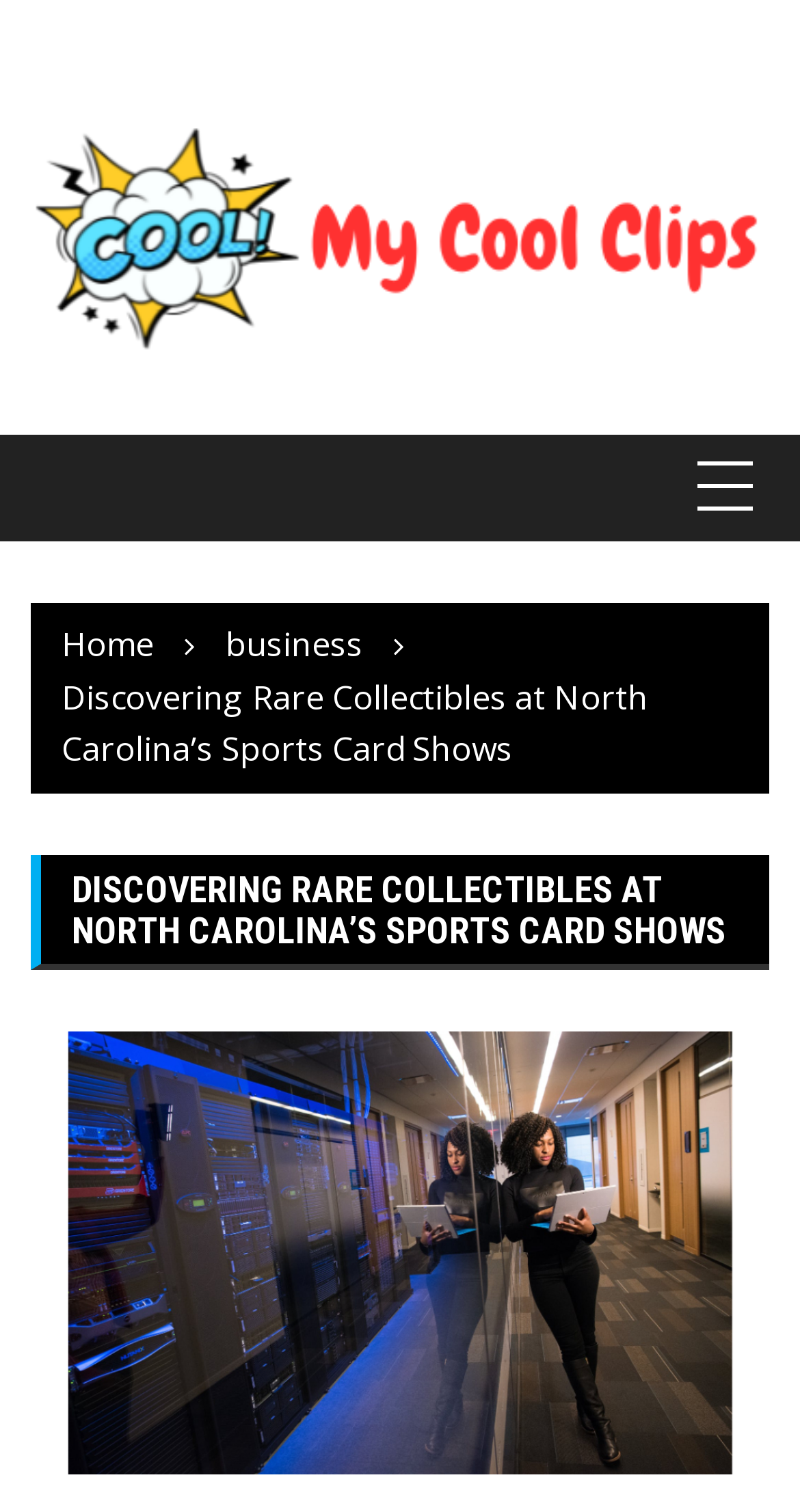Extract the bounding box for the UI element that matches this description: "alt="My Cool Clips"".

[0.038, 0.081, 0.962, 0.233]